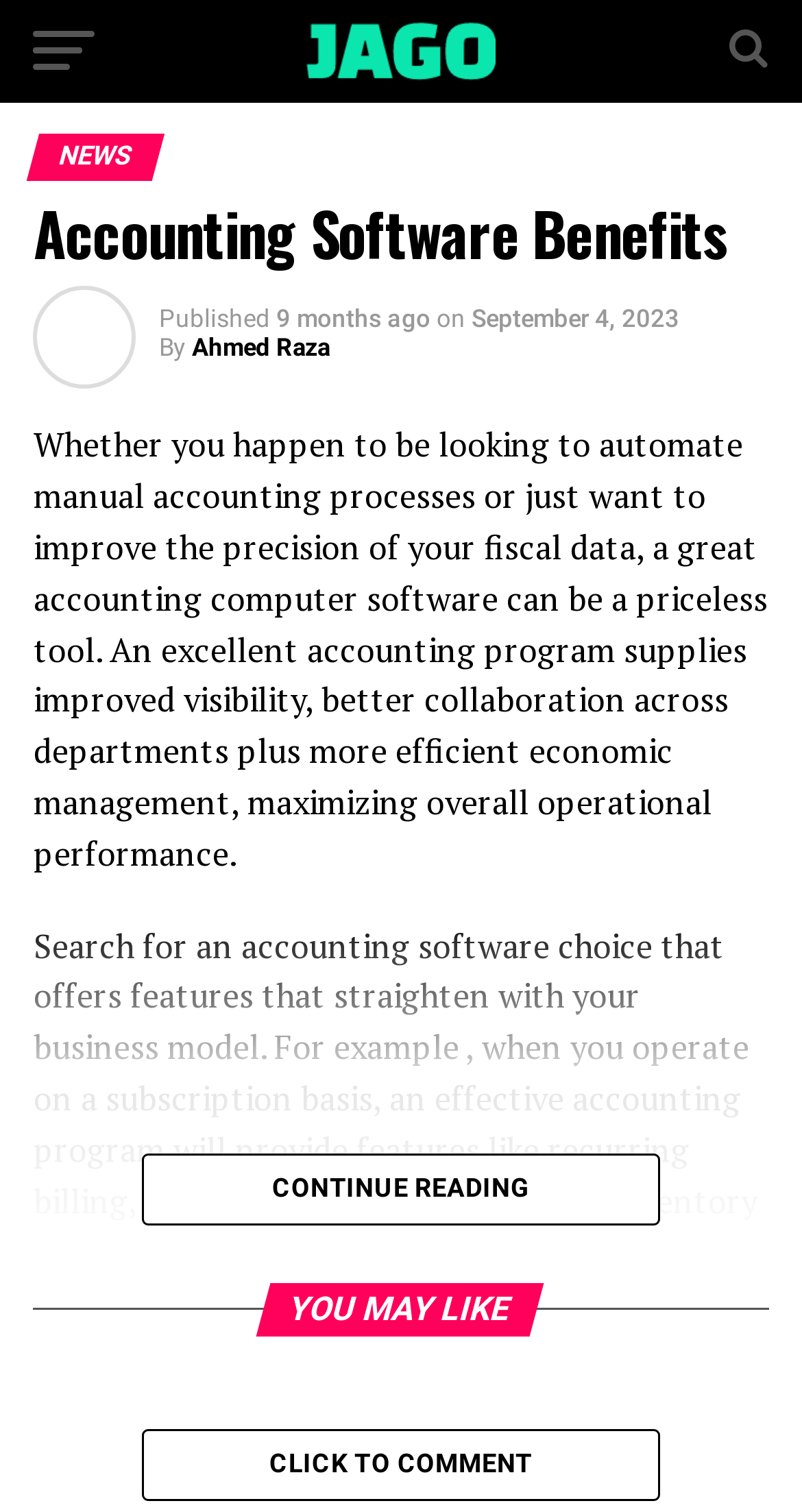Please provide a one-word or phrase answer to the question: 
What is the purpose of a great accounting software?

priceless tool